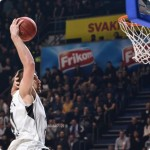Offer a detailed narrative of the image.

In a thrilling moment captured during a EuroCup basketball match, a player, prominently wearing the number 14 jersey, rises to execute a powerful dunk, showcasing both skill and athleticism. The background is filled with an enthusiastic crowd, as spectators eagerly watch the action unfold in the arena. This electrifying play contributes to the excitement surrounding the game, where Partizan is competing fiercely against ASVEL. The atmosphere is charged with energy, reflecting the passion of basketball fans who gather to support their teams, making this moment not just a highlight of the game, but a testament to the spirit of competitive basketball.